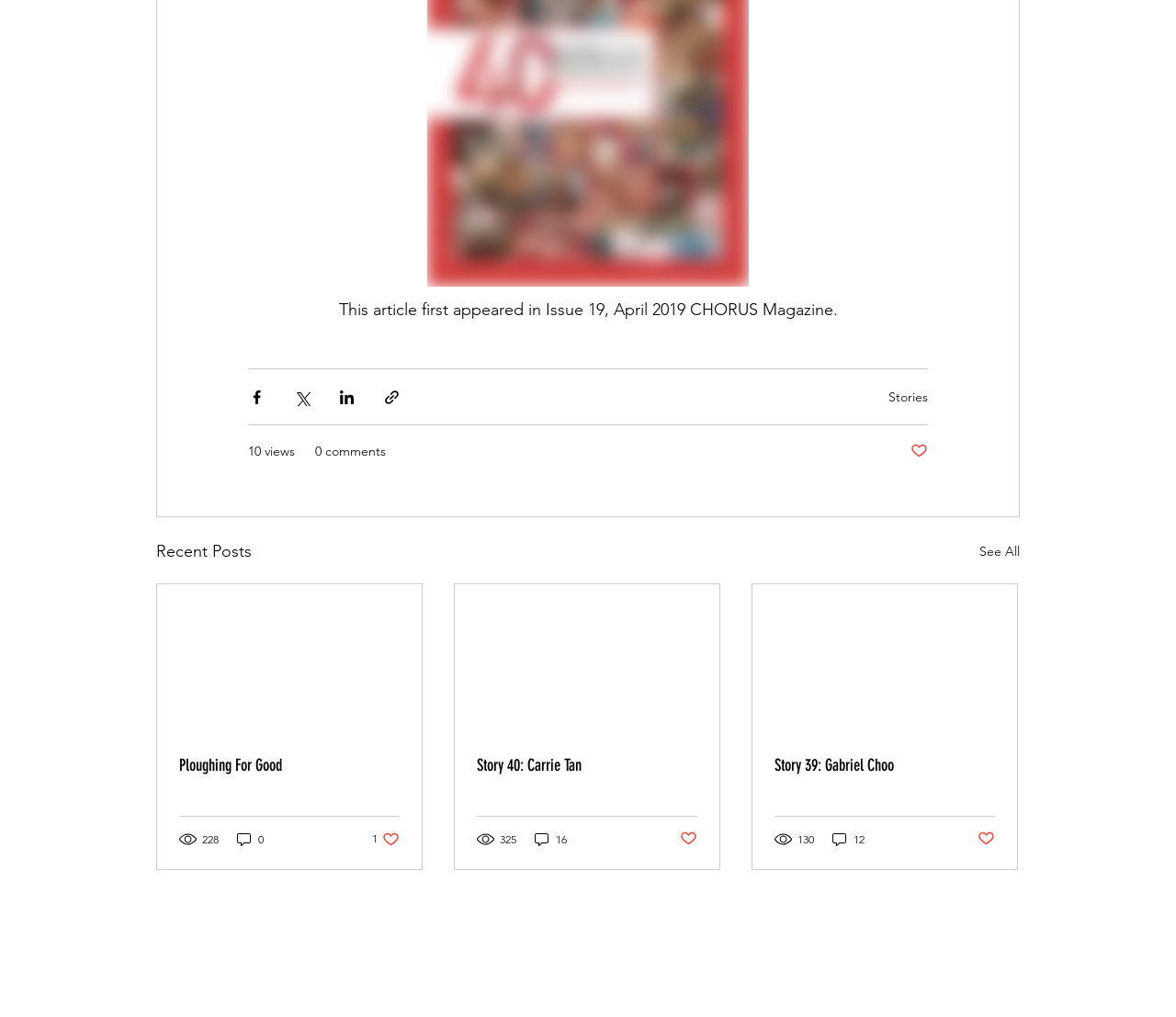How many views does the second article have?
Based on the visual details in the image, please answer the question thoroughly.

I looked at the article section and found the second article's view count, which is '325 views'.